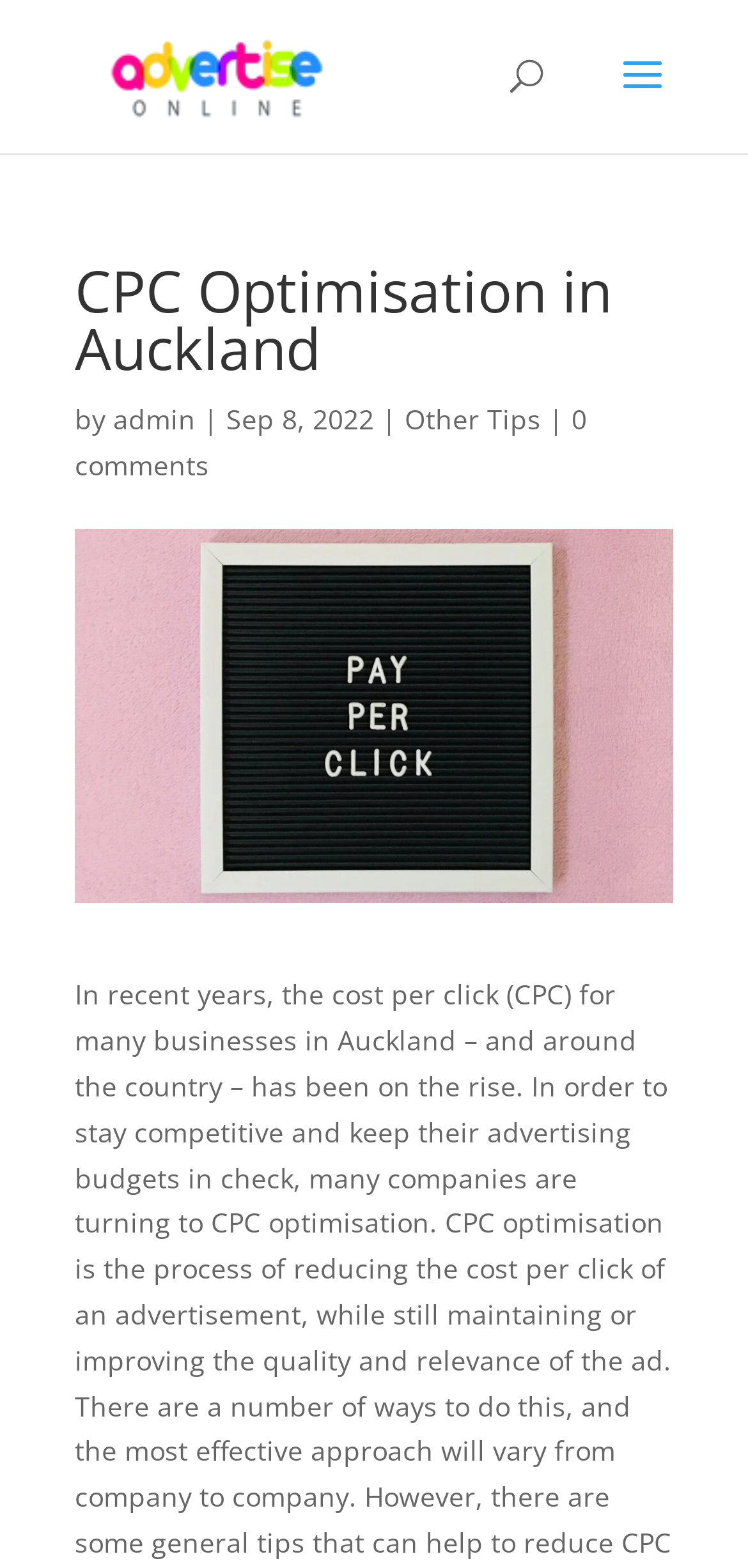Articulate a detailed summary of the webpage's content and design.

The webpage is about CPC optimization in Auckland, with a focus on online advertising. At the top left, there is a link to "Advertise Online" accompanied by an image with the same name. Below this, there is a search bar that spans across the top of the page. 

The main content of the page is headed by a title "CPC Optimisation in Auckland" which is centered near the top of the page. Below the title, there is a byline that reads "by admin" followed by a date "Sep 8, 2022". To the right of the byline, there are two links: "Other Tips" and "0 comments". 

The main image on the page is a large graphic related to pay-per-click advertising, which takes up most of the page's content area. The image is positioned below the title and byline section.